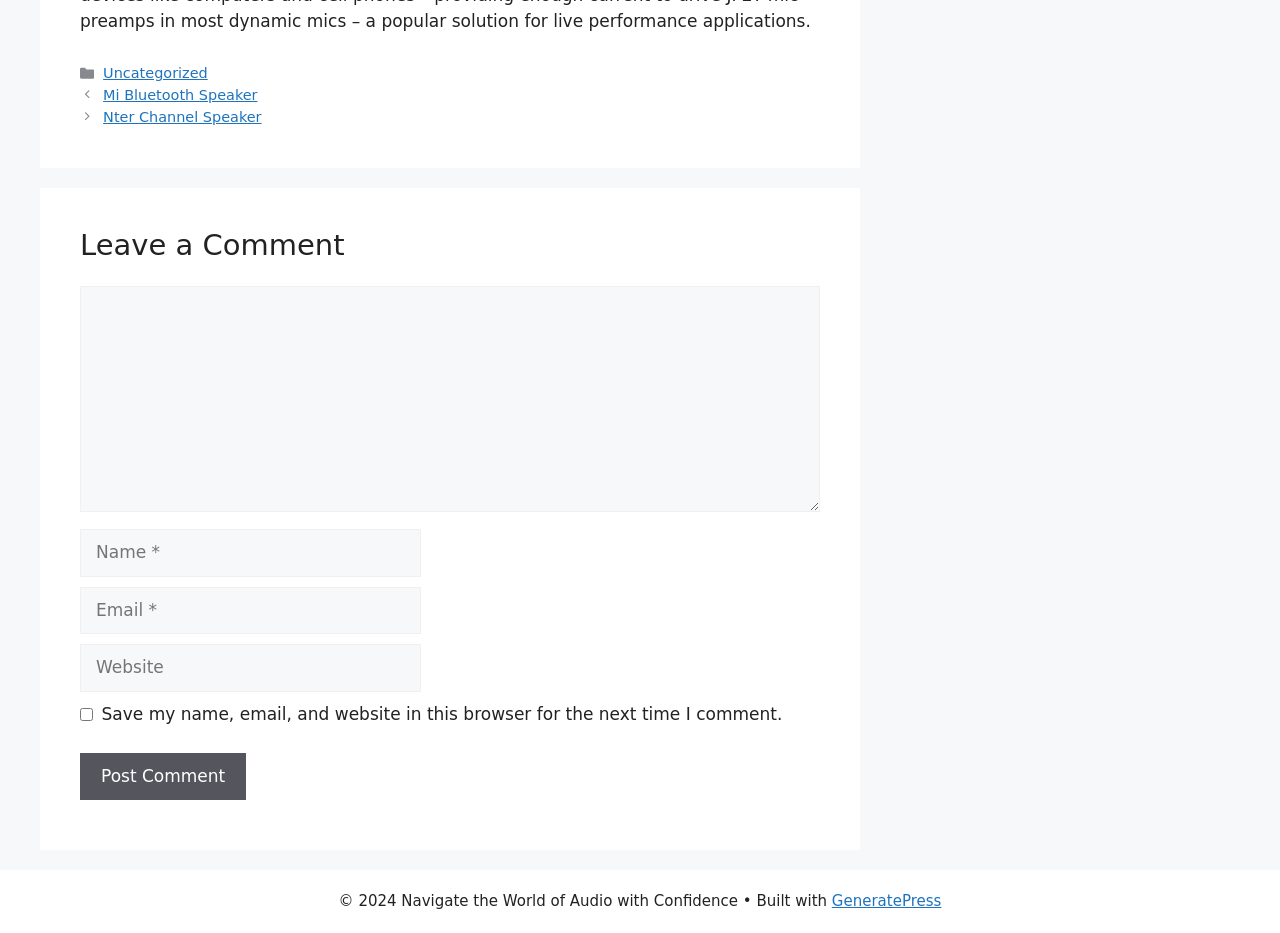Please determine the bounding box coordinates of the section I need to click to accomplish this instruction: "Click on the 'Uncategorized' link".

[0.081, 0.07, 0.162, 0.087]